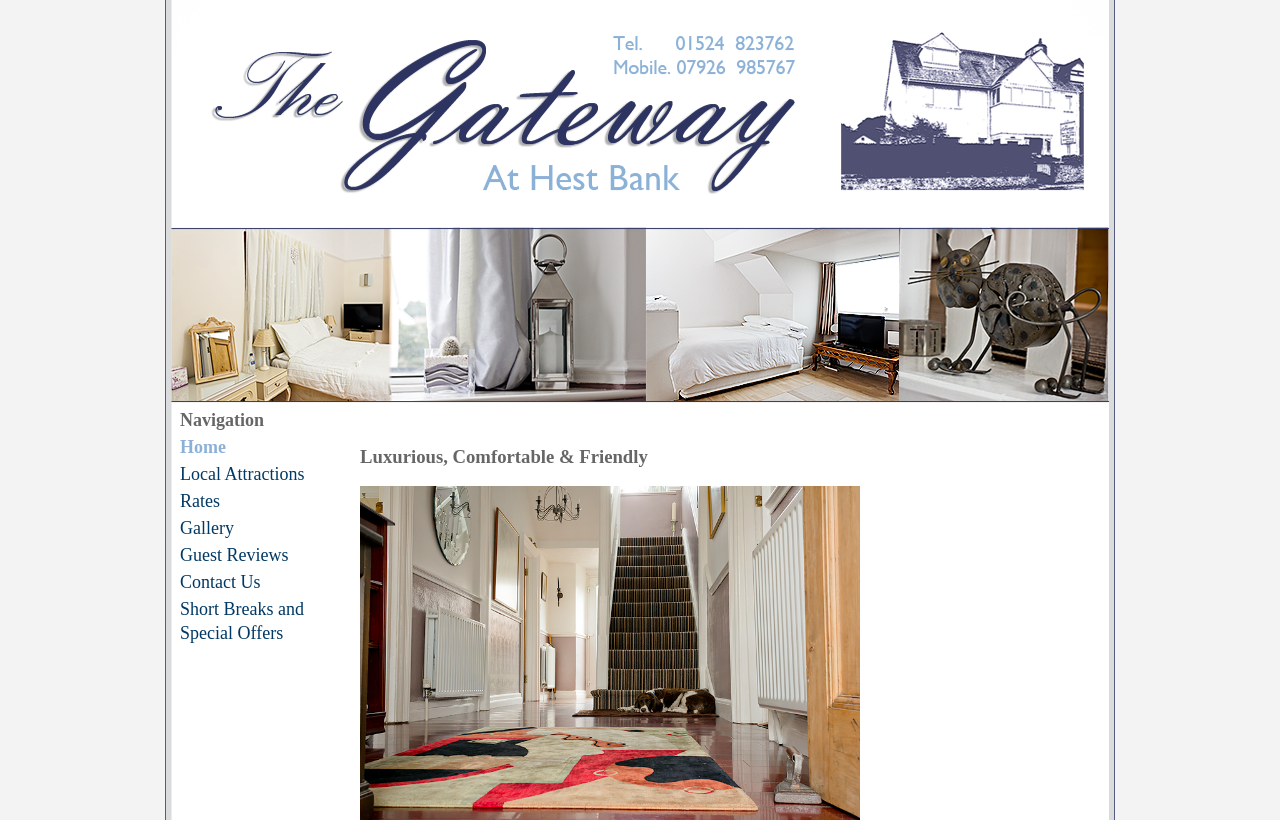By analyzing the image, answer the following question with a detailed response: What is the main theme of the image?

The image is located below the heading 'Luxurious, Comfortable & Friendly', and its bounding box coordinates suggest it is a prominent element on the page, likely showcasing the luxurious atmosphere of the Bed & Breakfast.